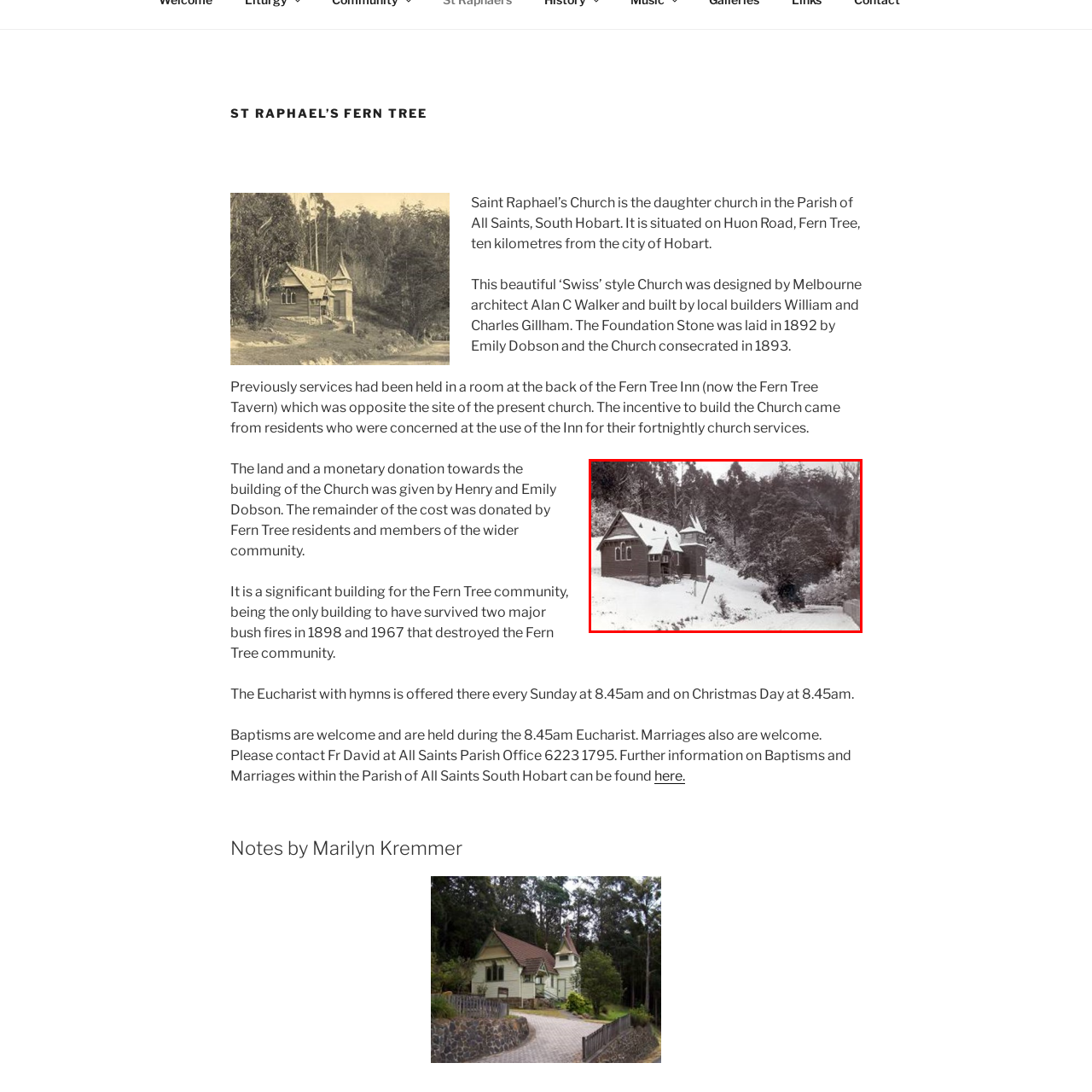How many major bushfires did the church survive?
Observe the part of the image inside the red bounding box and answer the question concisely with one word or a short phrase.

Two